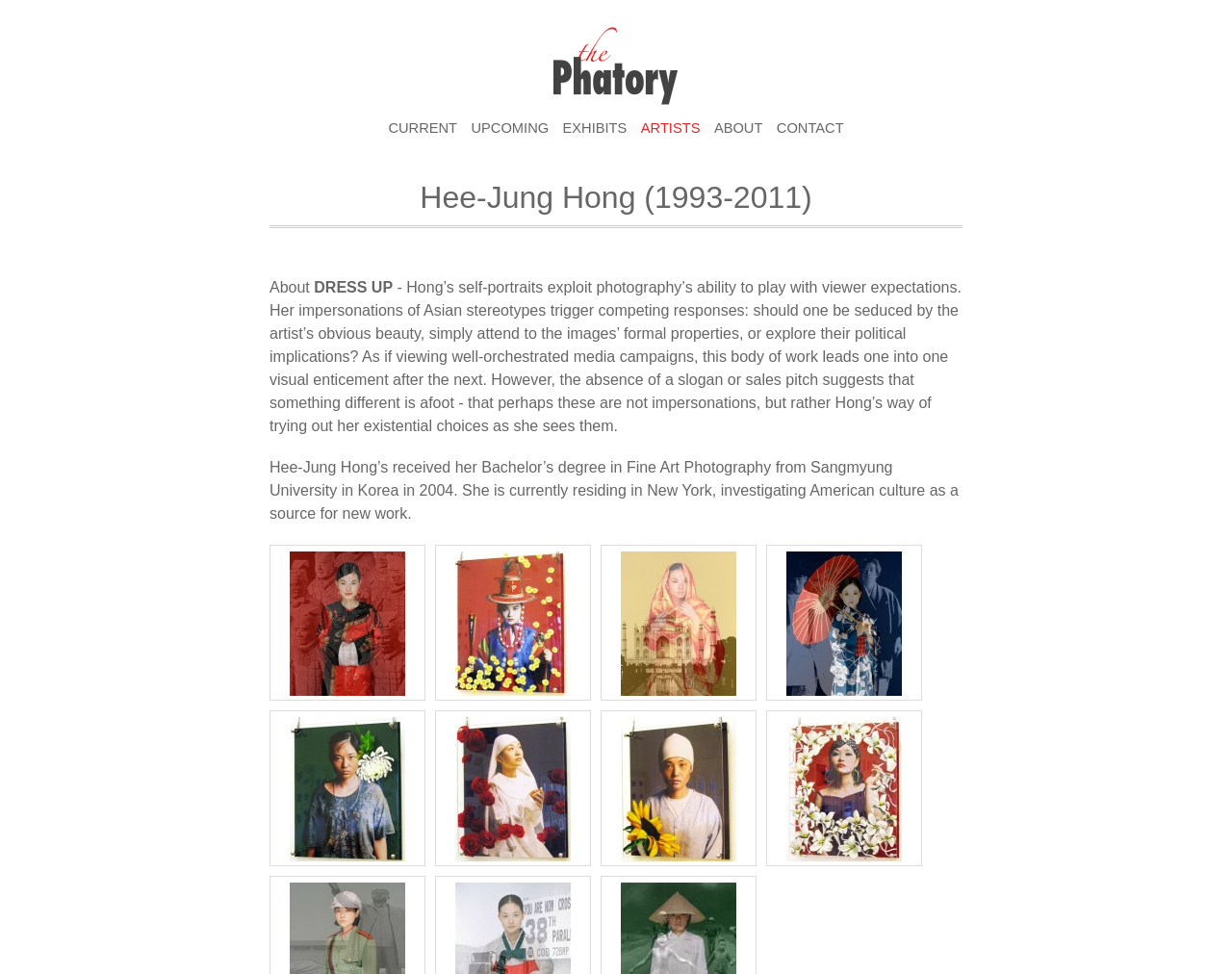Provide a thorough description of the webpage's content and layout.

The webpage is about artists, specifically featuring Hee-Jung Hong. At the top, there is a navigation menu with links to "CURRENT", "UPCOMING", "EXHIBITS", "ARTISTS", "ABOUT", and "CONTACT". Below the navigation menu, there is a heading that reads "Hee-Jung Hong (1993-2011)".

To the right of the heading, there is a brief description of the artist, "About", followed by the title "DRESS UP". Below the title, there is a paragraph of text that describes Hong's self-portraits and their implications. This text is accompanied by a longer paragraph that provides more information about Hong's background and education.

The webpage also features a series of images, arranged in two rows, each containing four images. The images are evenly spaced and take up a significant portion of the webpage. The images are likely examples of Hong's work, showcasing her photography skills.

Overall, the webpage is dedicated to showcasing Hee-Jung Hong's artistry, providing a brief overview of her background and featuring her work prominently.